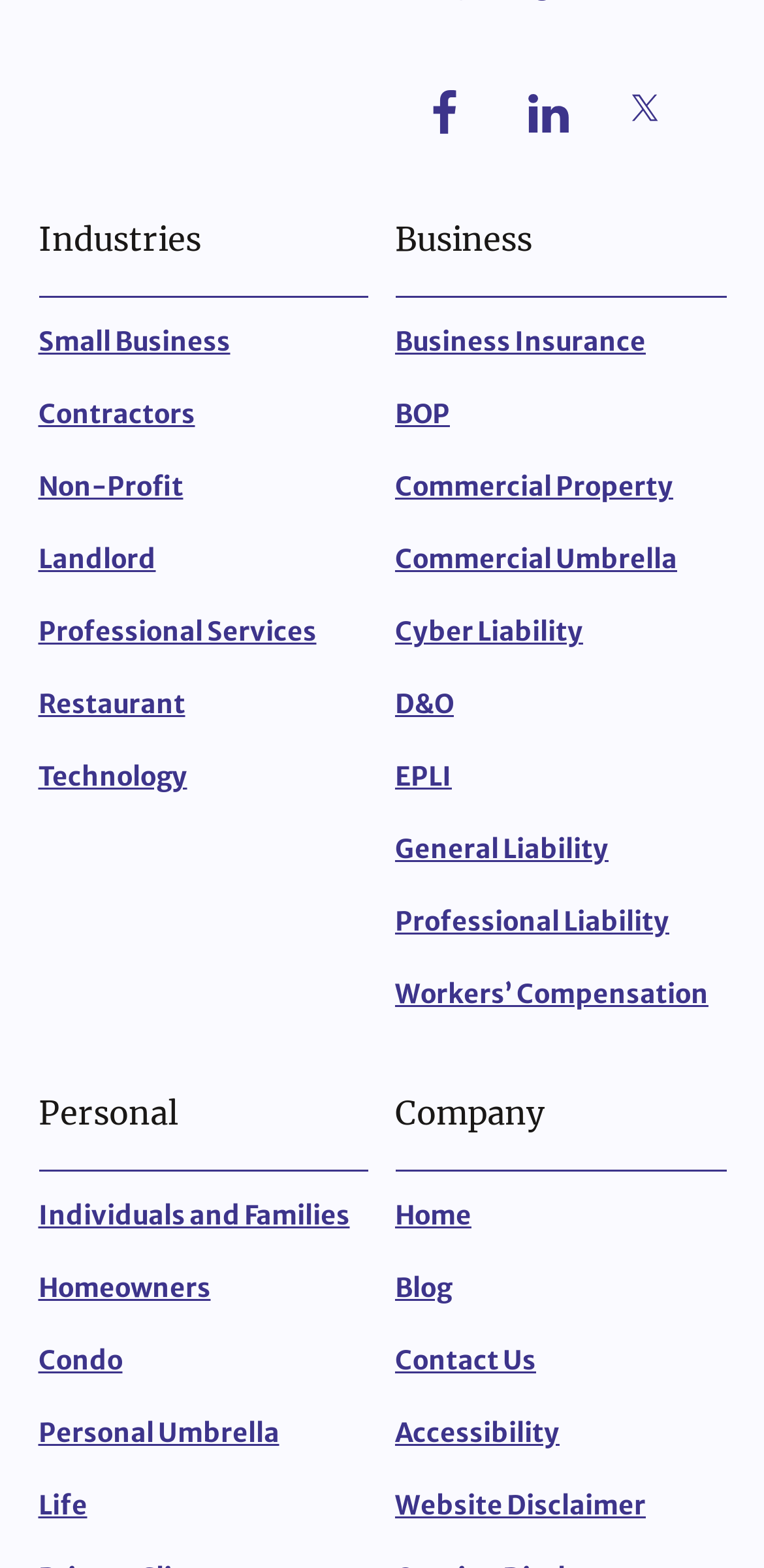Pinpoint the bounding box coordinates for the area that should be clicked to perform the following instruction: "Learn about Business Insurance".

[0.517, 0.208, 0.845, 0.229]